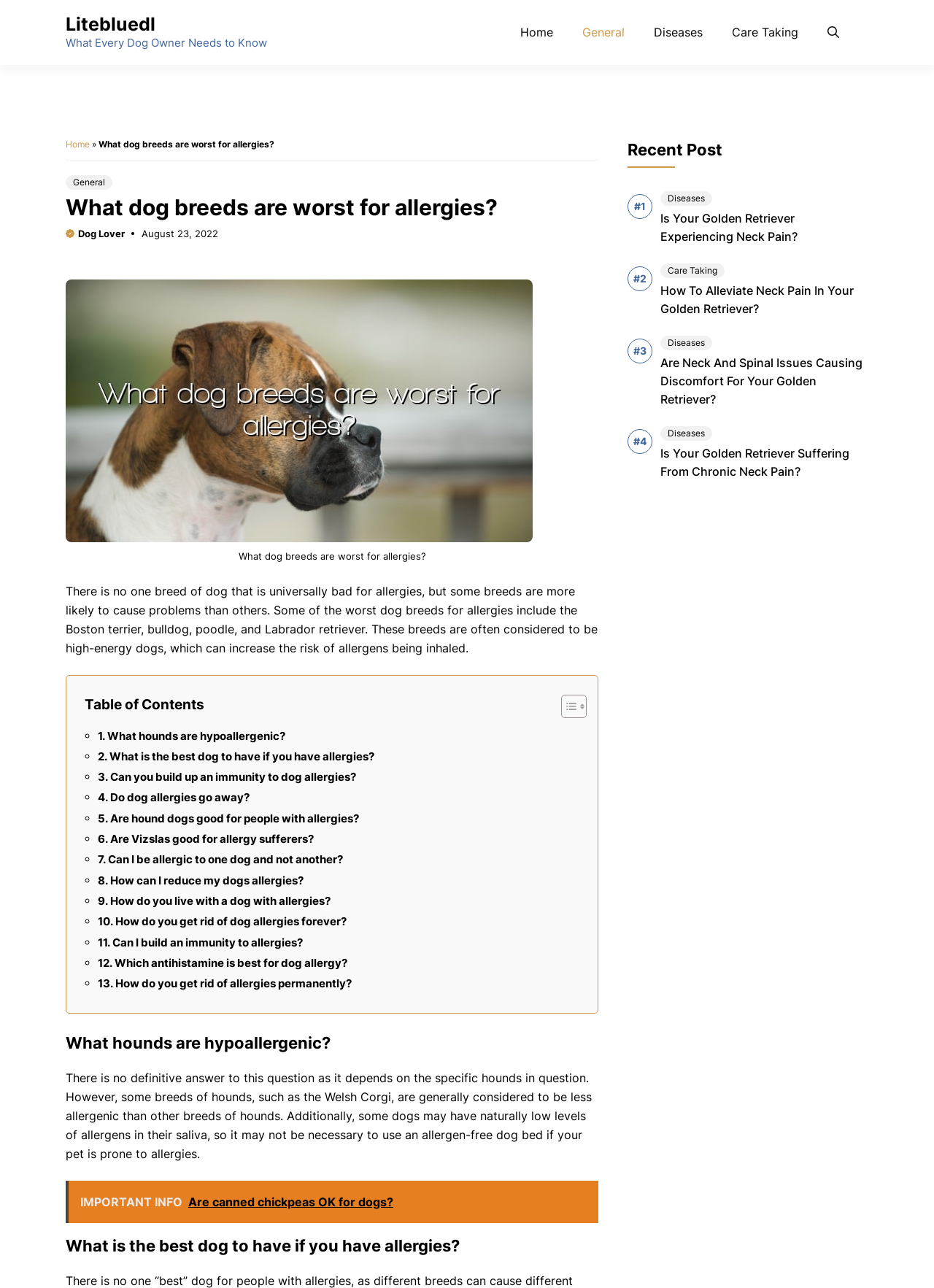Using the information in the image, could you please answer the following question in detail:
What is the date of the article?

The date of the article is mentioned in the time element, which is 'August 23, 2022', indicating when the article was published.